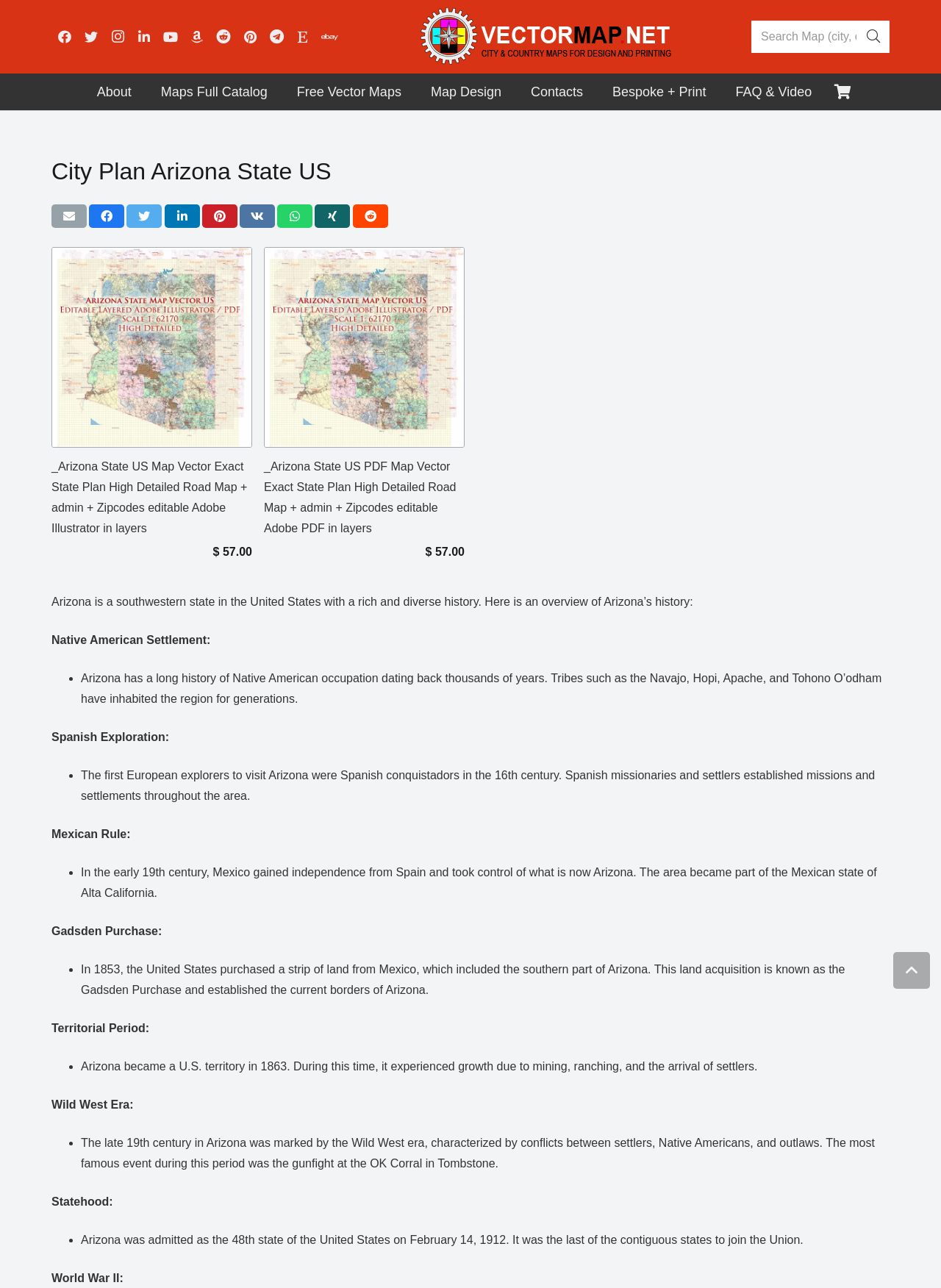Please find the bounding box coordinates of the element that you should click to achieve the following instruction: "Check the cart". The coordinates should be presented as four float numbers between 0 and 1: [left, top, right, bottom].

[0.878, 0.057, 0.913, 0.086]